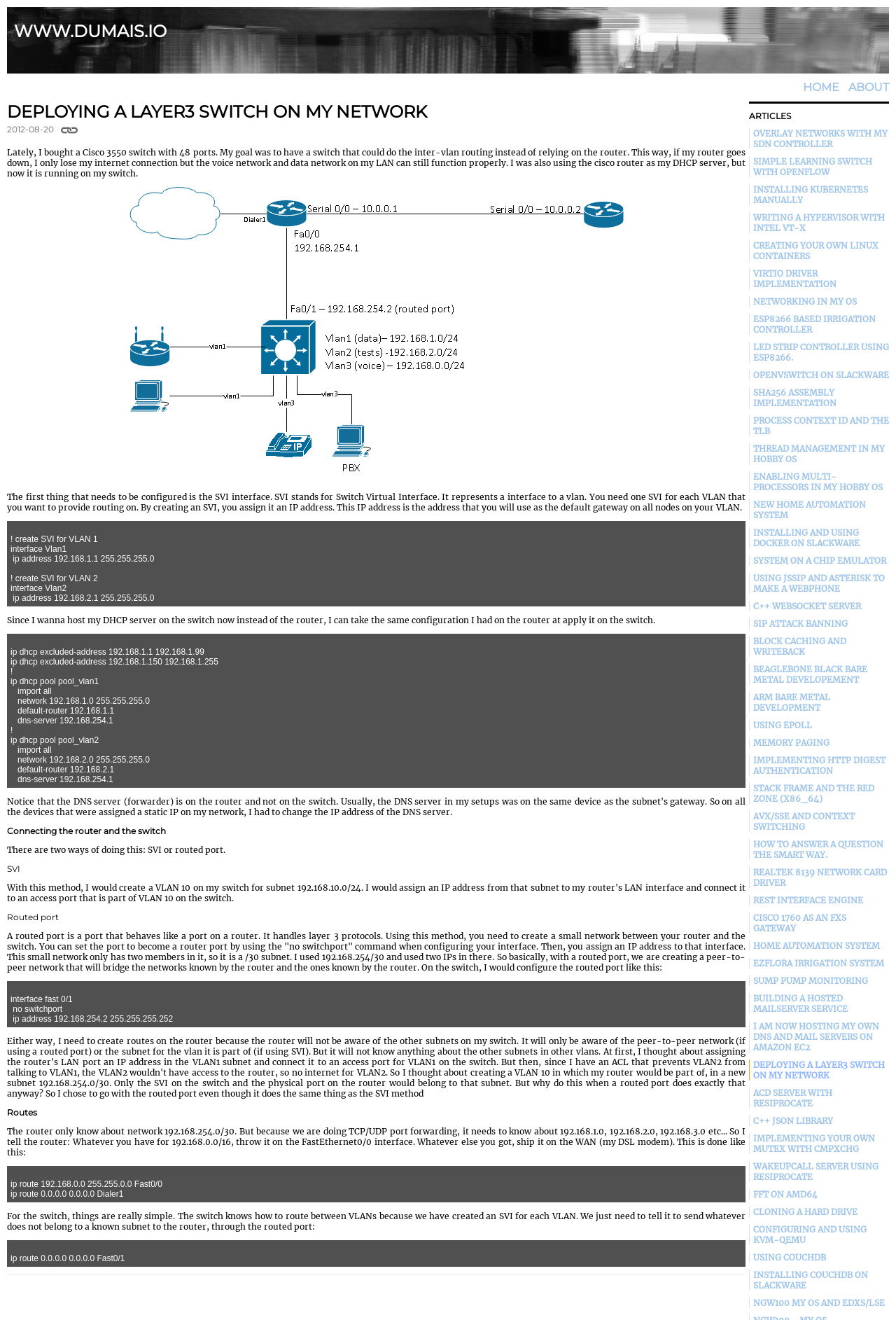What is the subnet mask used for the routed port?
Kindly offer a detailed explanation using the data available in the image.

The subnet mask 255.255.255.252 is used for the routed port to create a /30 subnet, which is a small network with only two members, the router and the switch.